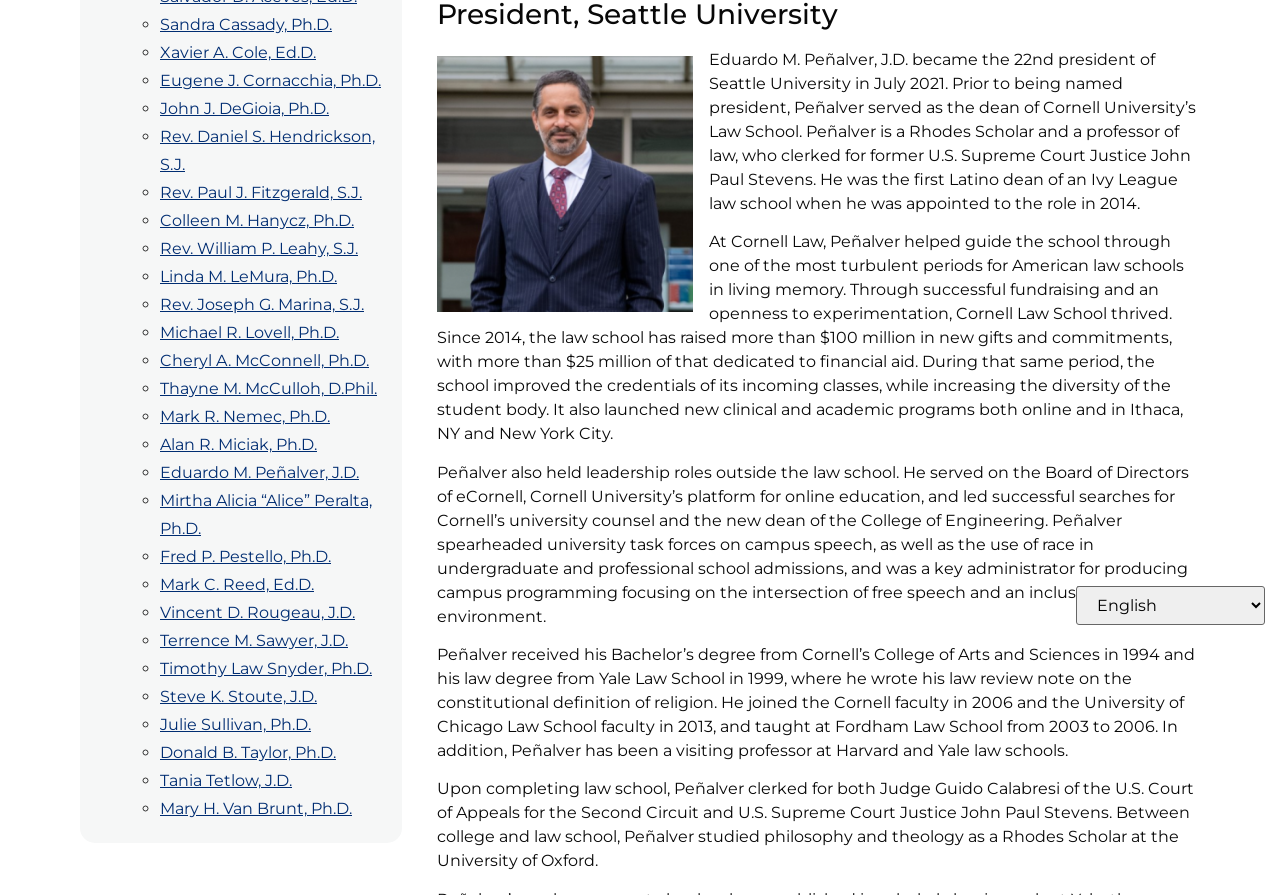Provide the bounding box coordinates of the UI element this sentence describes: "Steve K. Stoute, J.D.".

[0.125, 0.768, 0.248, 0.789]